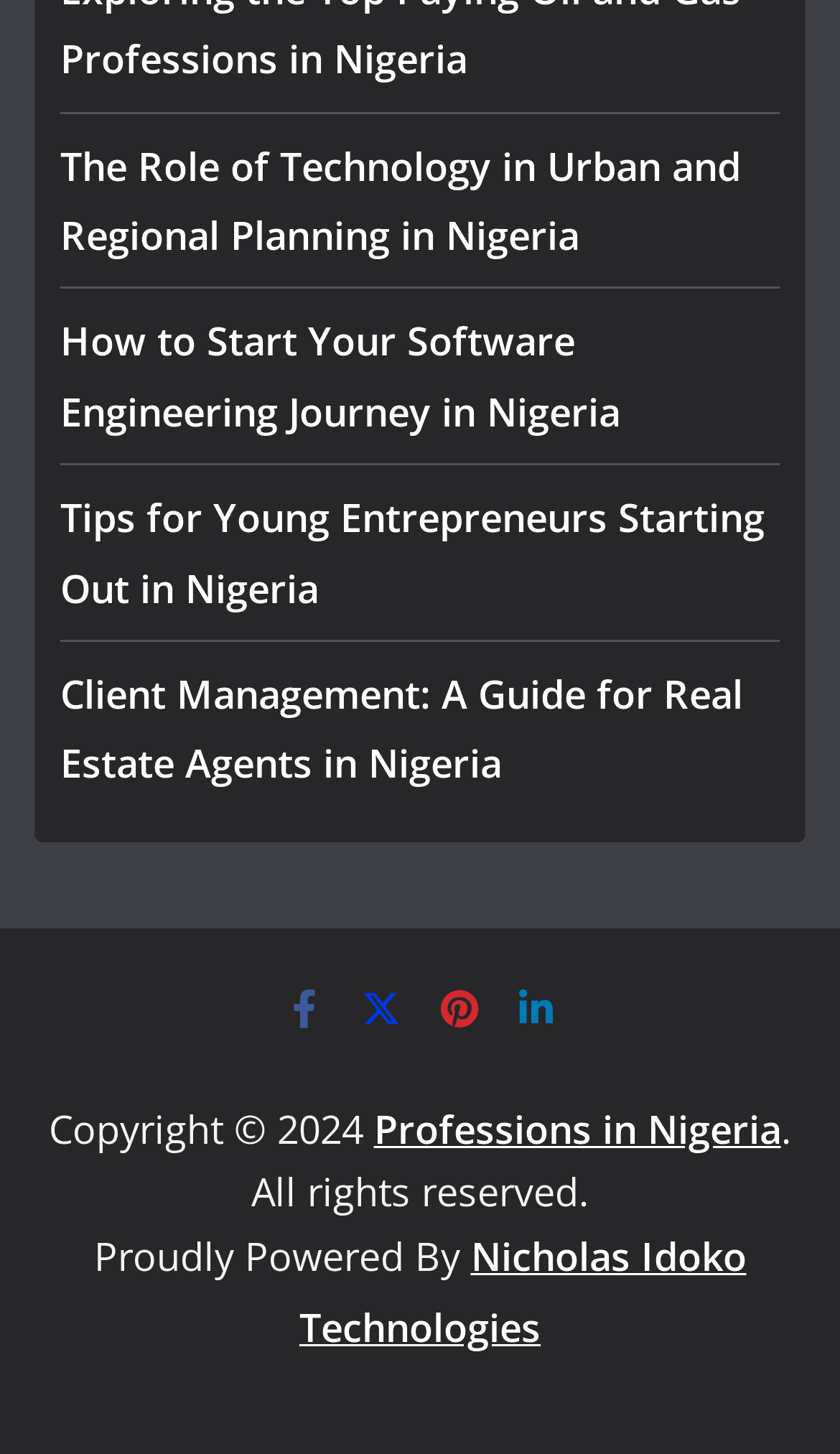How many social media links are present?
Please provide a comprehensive answer based on the details in the screenshot.

The webpage has links to Facebook, Twitter, Pinterest, and LinkedIn, which are all social media platforms, so there are 4 social media links present.